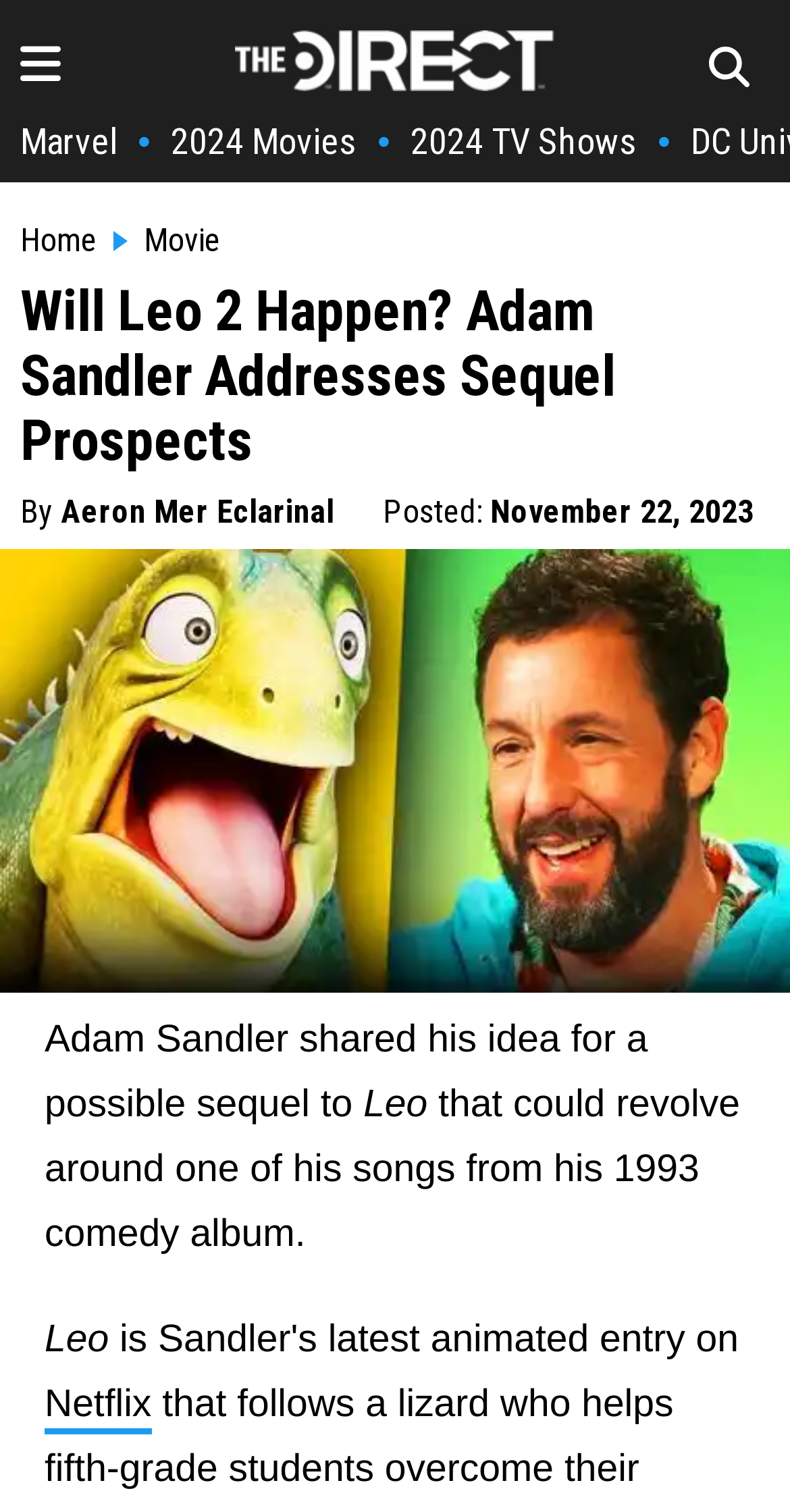Please provide a brief answer to the following inquiry using a single word or phrase:
What is the platform mentioned in the article?

Netflix